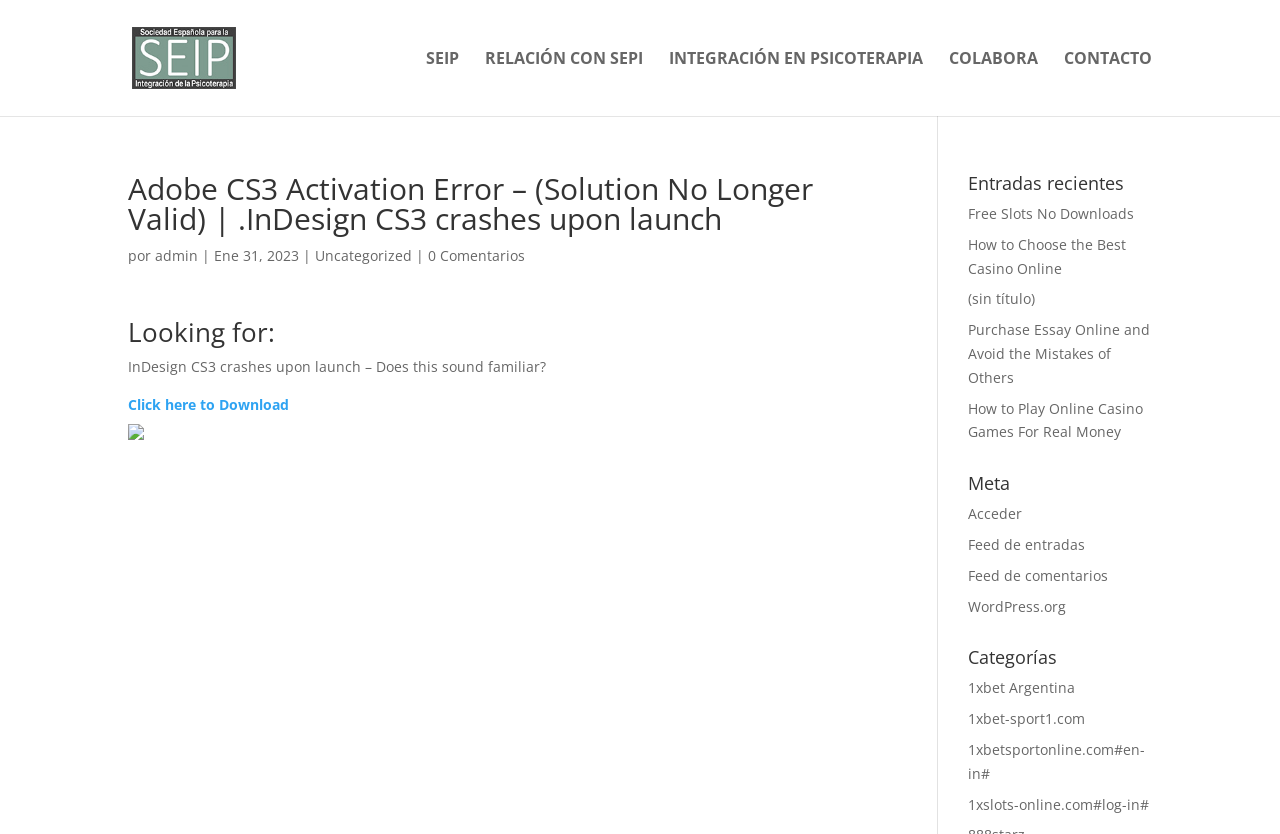Explain the webpage in detail.

The webpage appears to be a blog post about Adobe CS3 activation errors, specifically discussing InDesign CS3 crashes upon launch. At the top, there is a header section with a title "Adobe CS3 Activation Error – (Solution No Longer Valid) | .InDesign CS3 crashes upon launch | SEIP SEPI" and a link to "SEIP SEPI" accompanied by an image. Below this, there are several links to other pages, including "SEIP", "RELACIÓN CON SEPI", "INTEGRACIÓN EN PSICOTERAPIA", "COLABORA", and "CONTACTO".

The main content of the page is divided into two sections. On the left, there is a section with a heading "Adobe CS3 Activation Error – (Solution No Longer Valid) | .InDesign CS3 crashes upon launch" followed by a paragraph of text that discusses the issue. Below this, there are links to the author "admin" and the date "Ene 31, 2023". There is also a link to "Uncategorized" and "0 Comentarios".

Further down, there is a section with a heading "Looking for:" followed by a paragraph of text that asks if the reader is experiencing InDesign CS3 crashes upon launch. Below this, there is a link to "Click here to Download" and an image.

On the right side of the page, there are several sections with headings "Entradas recientes", "Meta", and "Categorías". These sections contain links to other blog posts, including "Free Slots No Downloads", "How to Choose the Best Casino Online", and "Purchase Essay Online and Avoid the Mistakes of Others". There are also links to "Acceder", "Feed de entradas", and "Feed de comentarios" under the "Meta" section, and links to various categories such as "1xbet Argentina" and "1xbetsportonline.com#log-in#" under the "Categorías" section.